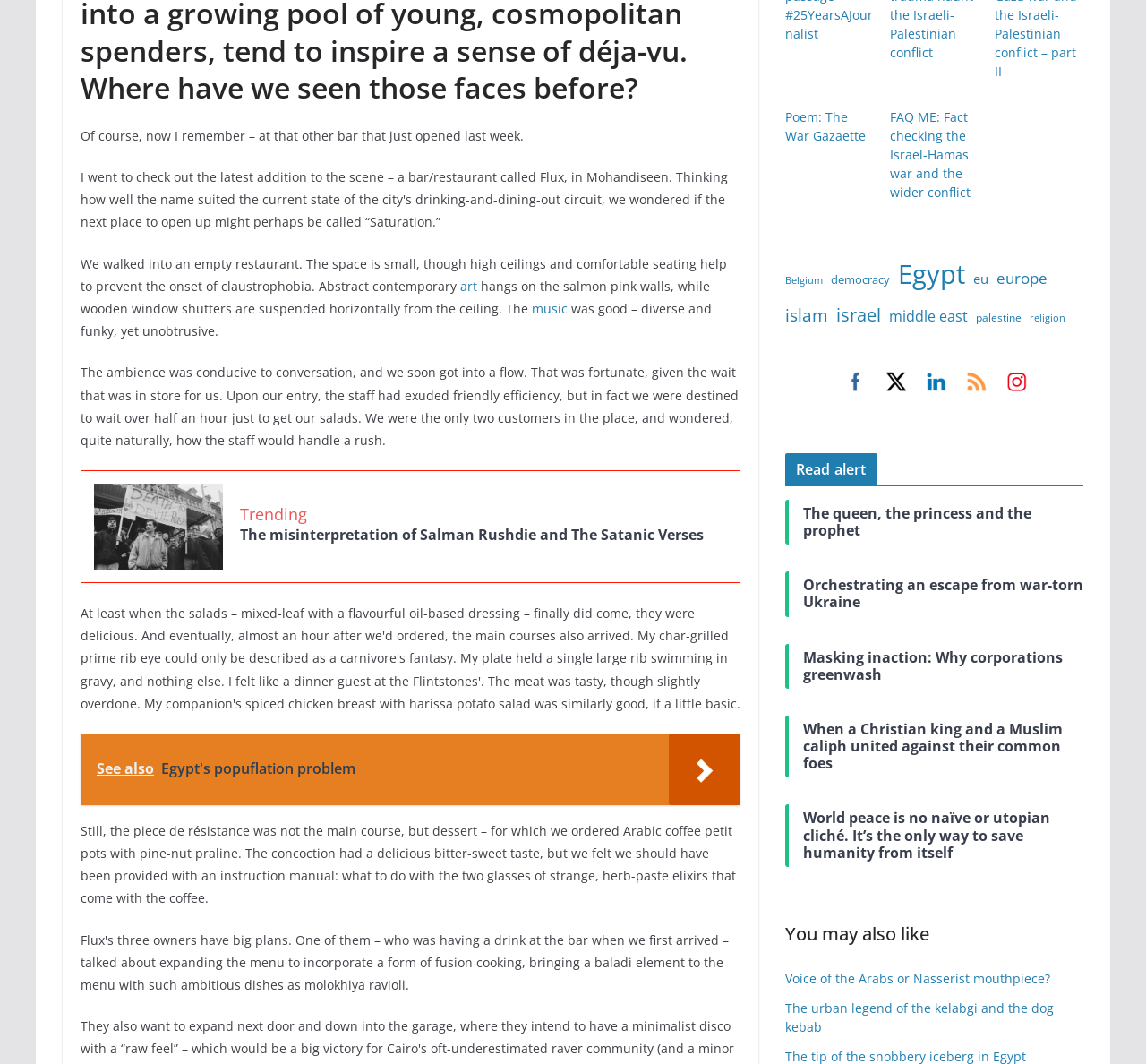Determine the bounding box for the described UI element: "alt="LinkedIn" title="LinkedIn"".

[0.802, 0.343, 0.833, 0.376]